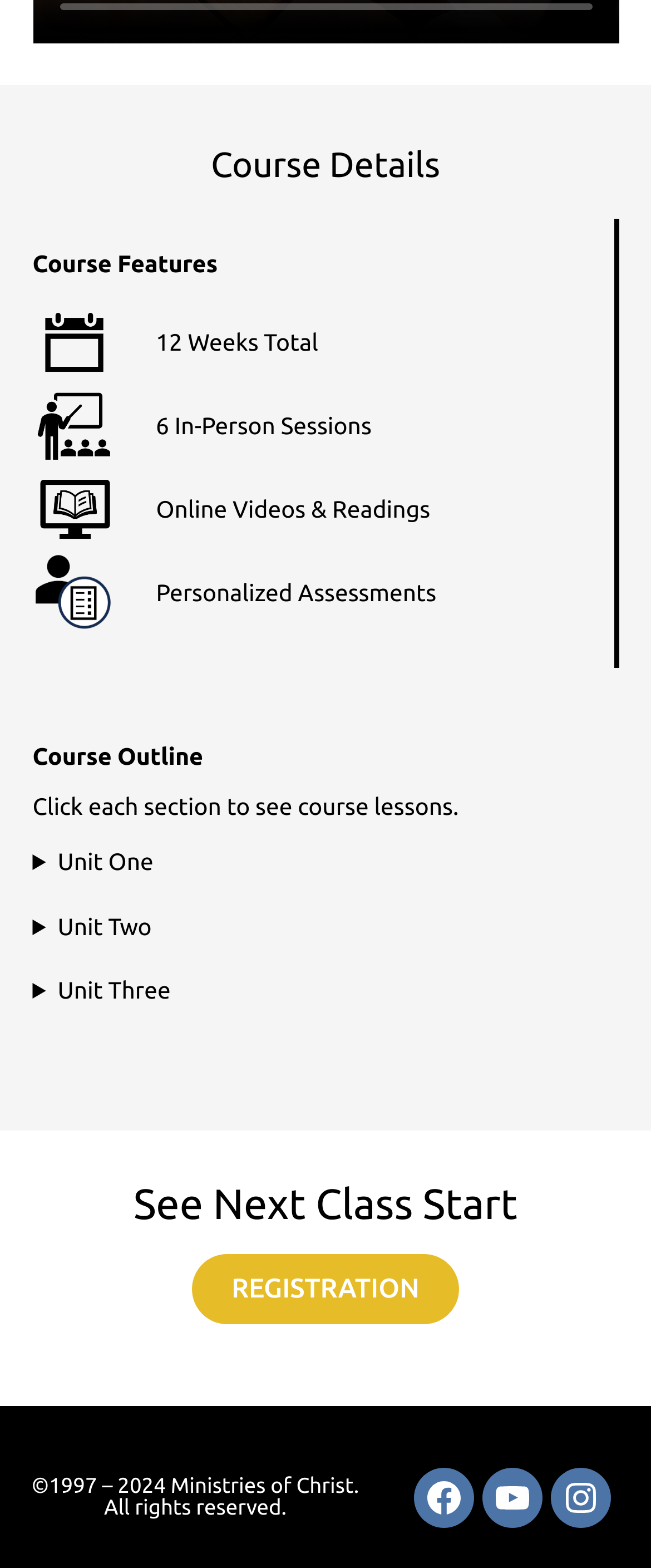Using the provided element description, identify the bounding box coordinates as (top-left x, top-left y, bottom-right x, bottom-right y). Ensure all values are between 0 and 1. Description: 19 Mar 2021

None